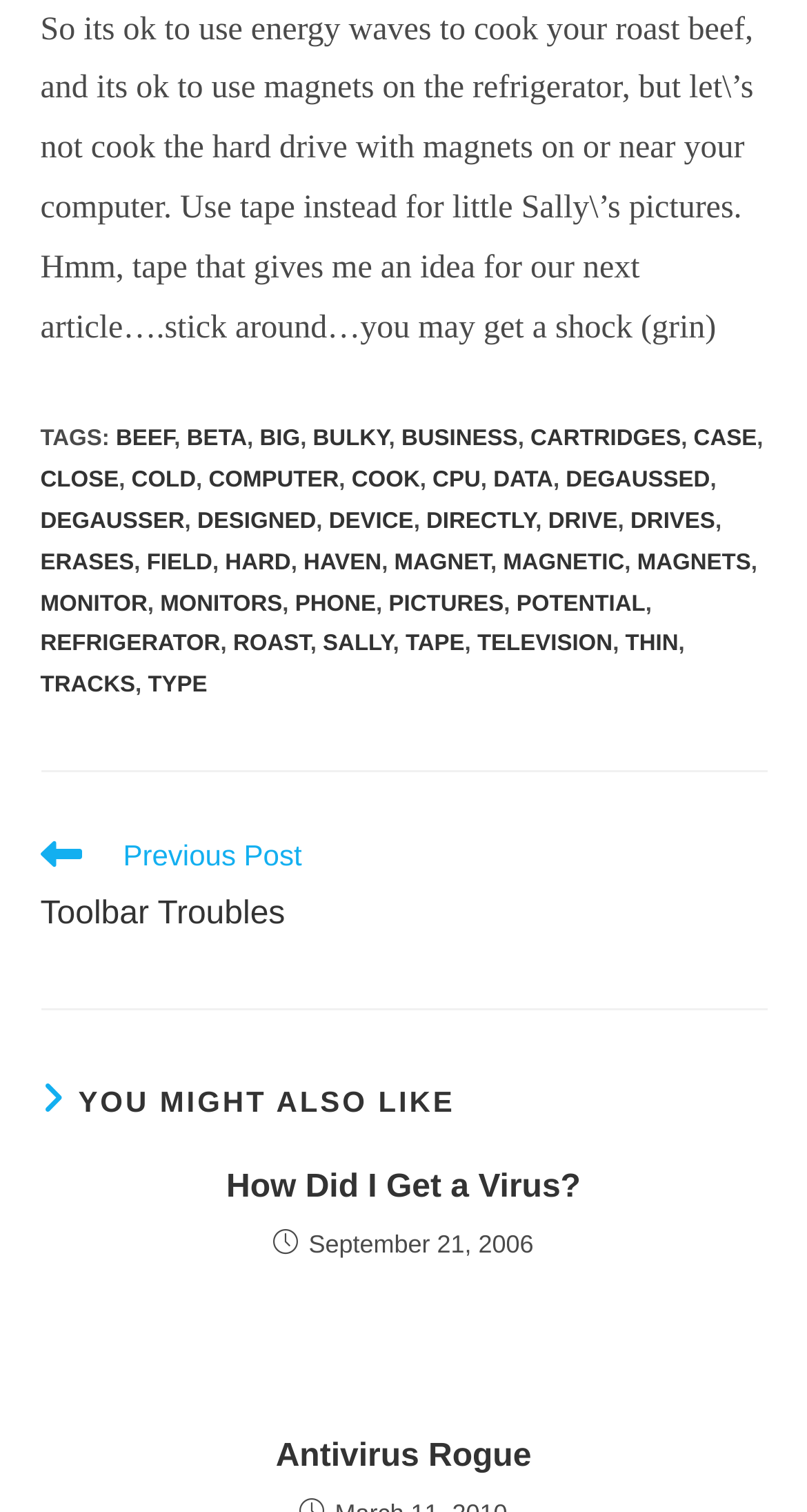Please mark the bounding box coordinates of the area that should be clicked to carry out the instruction: "Click on the link 'Antivirus Rogue'".

[0.081, 0.949, 0.919, 0.979]